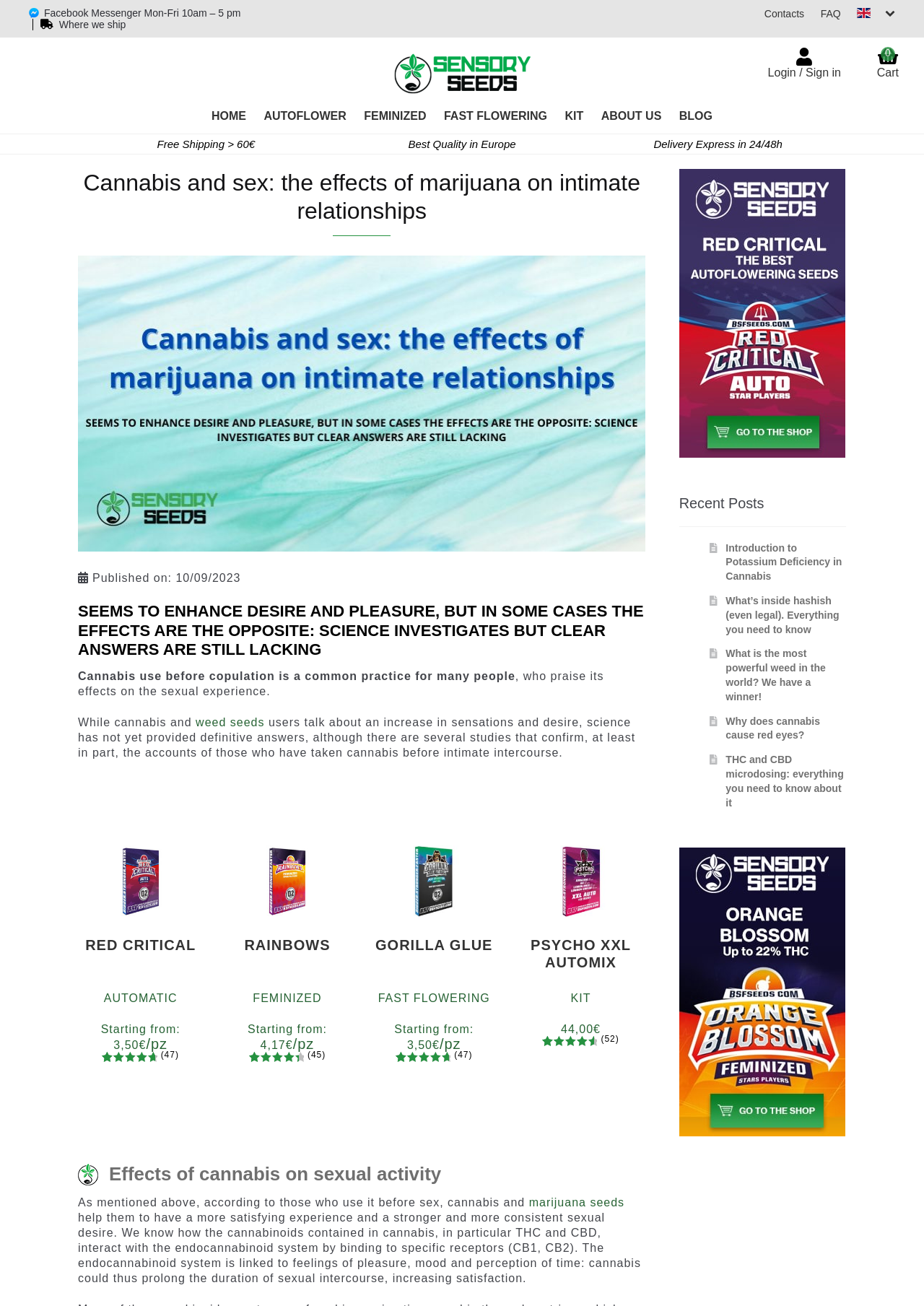Examine the image carefully and respond to the question with a detailed answer: 
What is the price of Psycho XXL Automix Kit?

The price of Psycho XXL Automix Kit can be found in the section where the product is described. The text 'PSYCHO XXL AUTOMIX KIT 44,00€' indicates the price of the product.